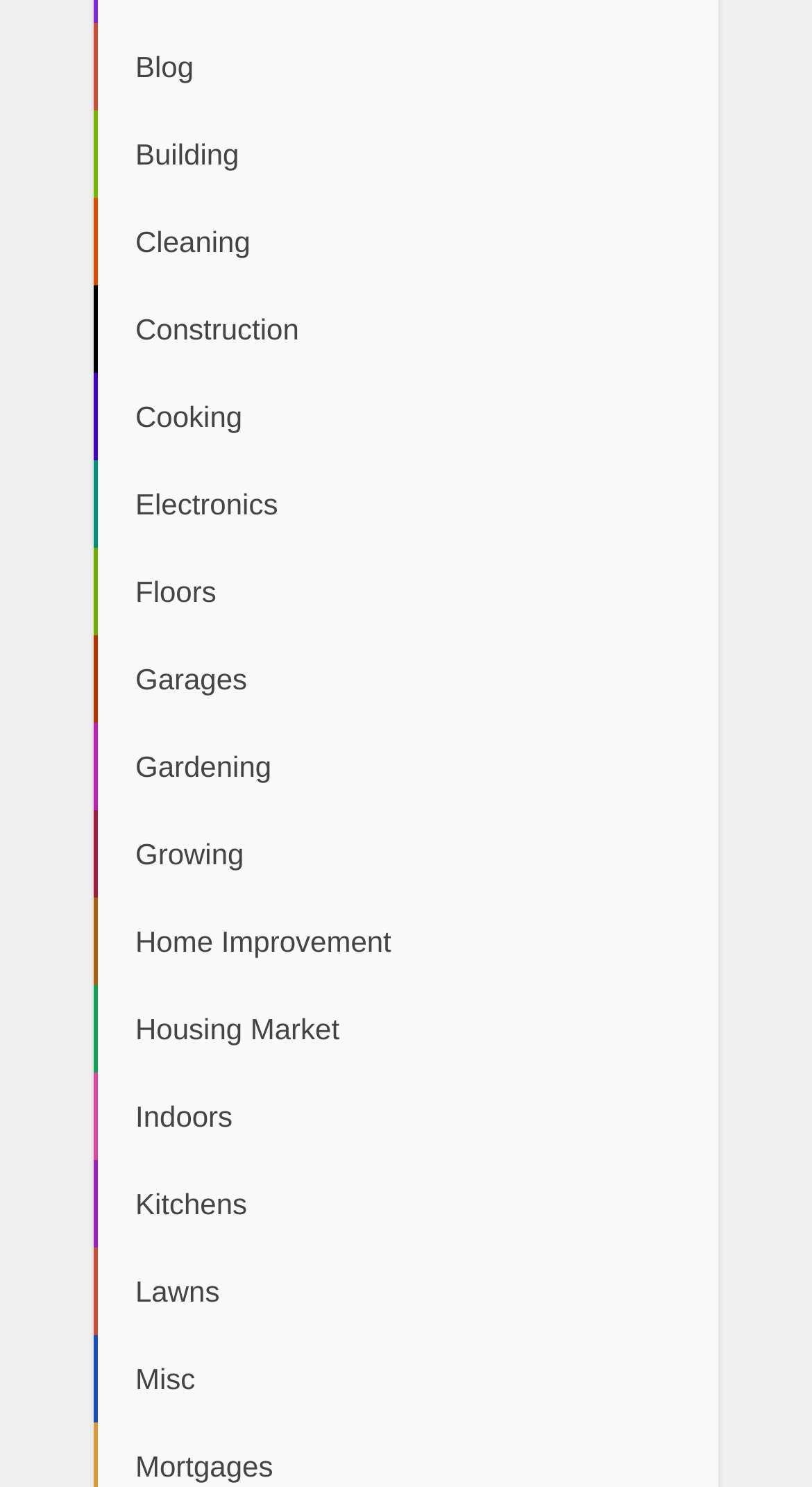Answer the following query concisely with a single word or phrase:
What is the first category listed?

Blog